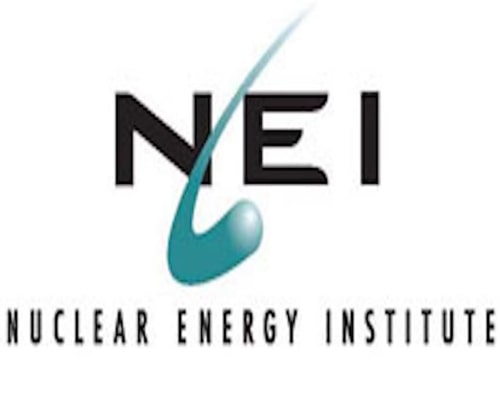Based on the image, please respond to the question with as much detail as possible:
What is the focus of the Nuclear Energy Institute?

The full name 'Nuclear Energy Institute' is presented in a clean, streamlined font below the acronym, reinforcing the organization's focus on nuclear energy, which is also symbolized by the logo's commitment to advancing the nuclear industry and advocating for safe and effective nuclear energy solutions.